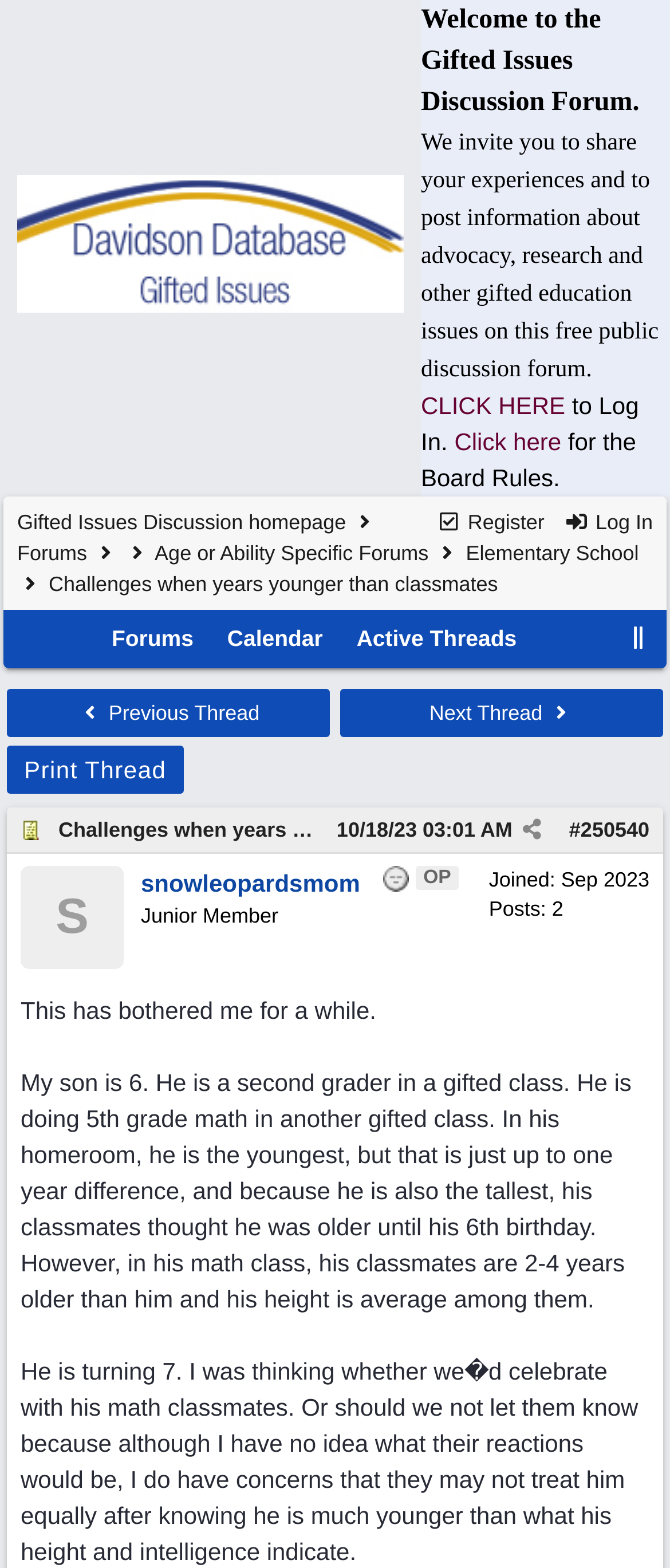Please mark the clickable region by giving the bounding box coordinates needed to complete this instruction: "View the 'Gifted Issues Discussion homepage'".

[0.026, 0.325, 0.517, 0.341]